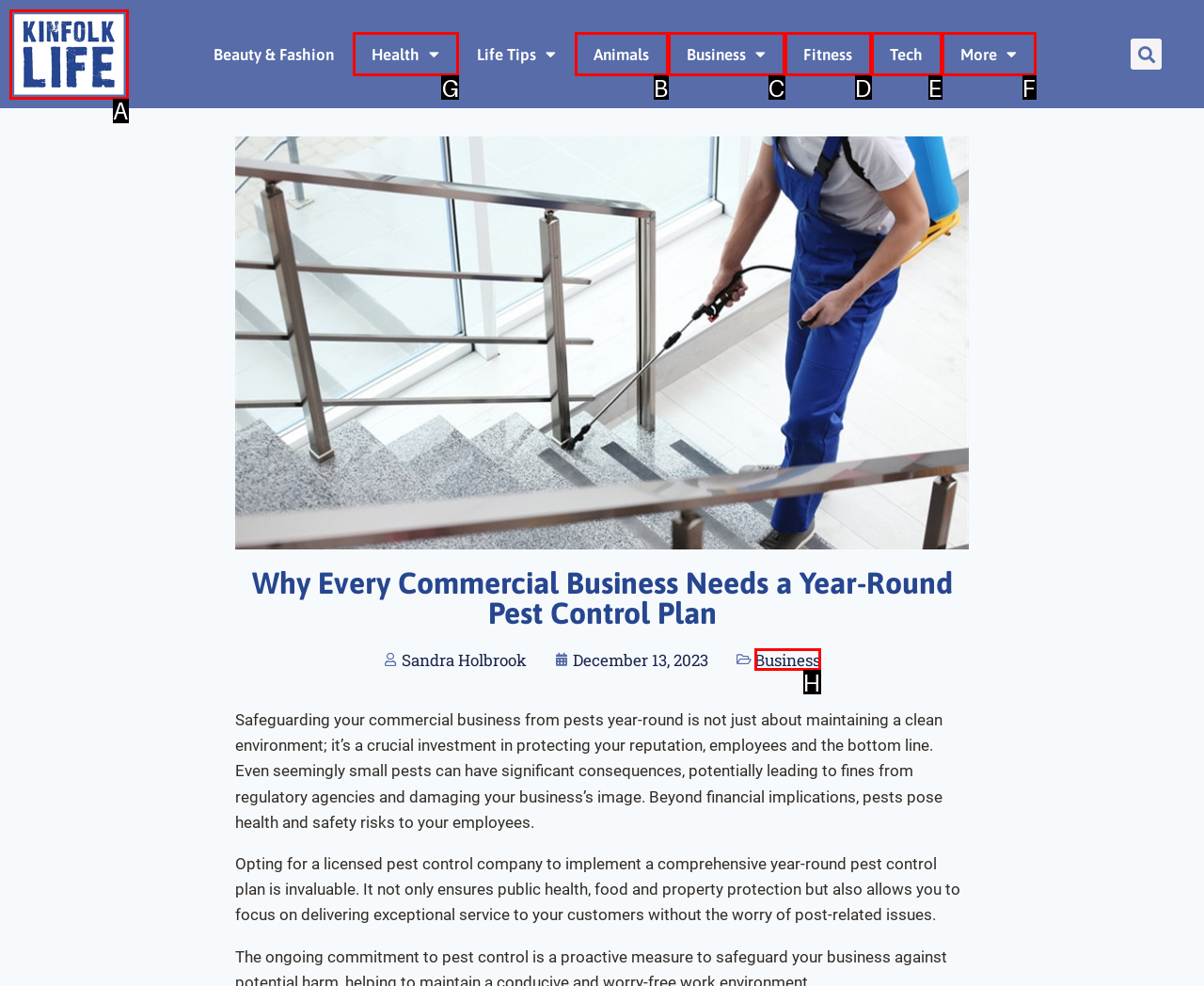Identify the appropriate choice to fulfill this task: Explore the Health section
Respond with the letter corresponding to the correct option.

G